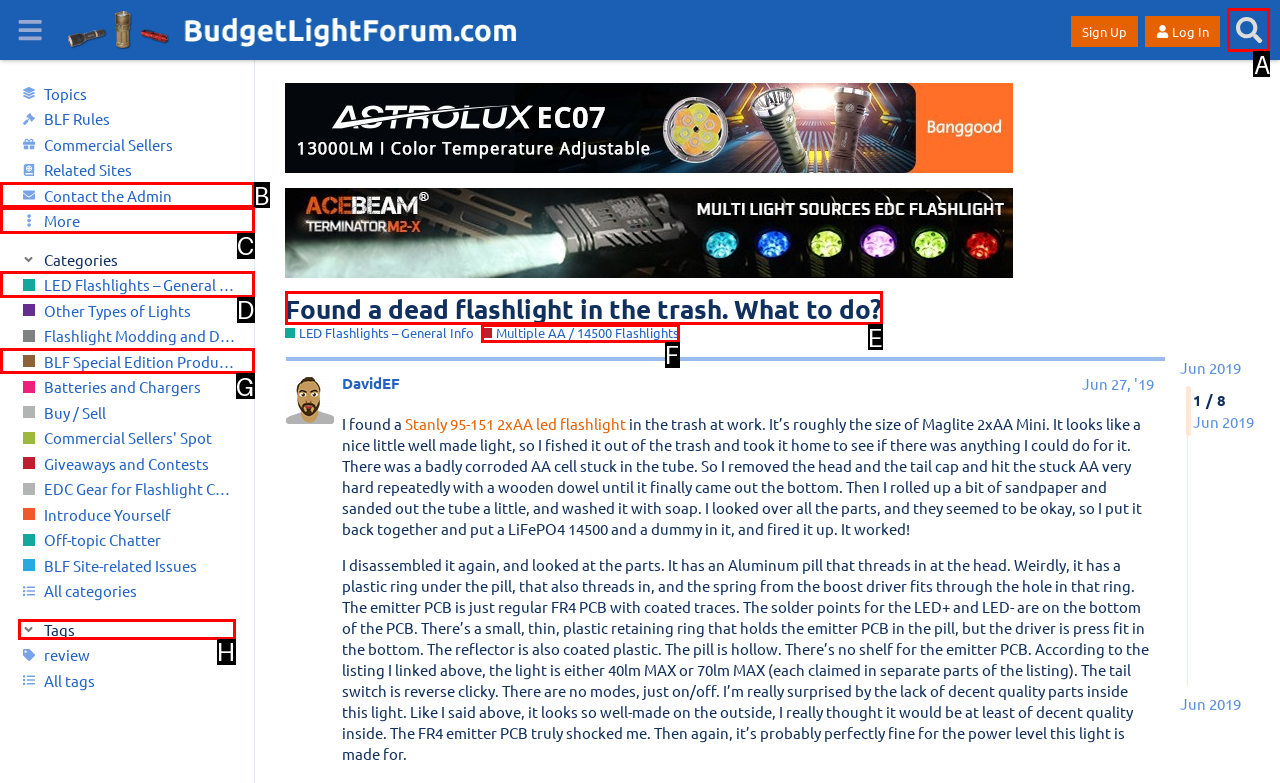What option should I click on to execute the task: Contact US? Give the letter from the available choices.

None